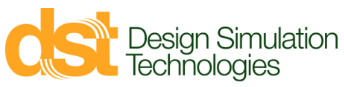What does the logo of DST reflect?
Give a thorough and detailed response to the question.

The logo of Design Simulation Technologies (DST) reflects the company's commitment to innovation and excellence in the field, serving as a visual representation of its expertise in numerical modeling and consultancy services, as described in the caption.